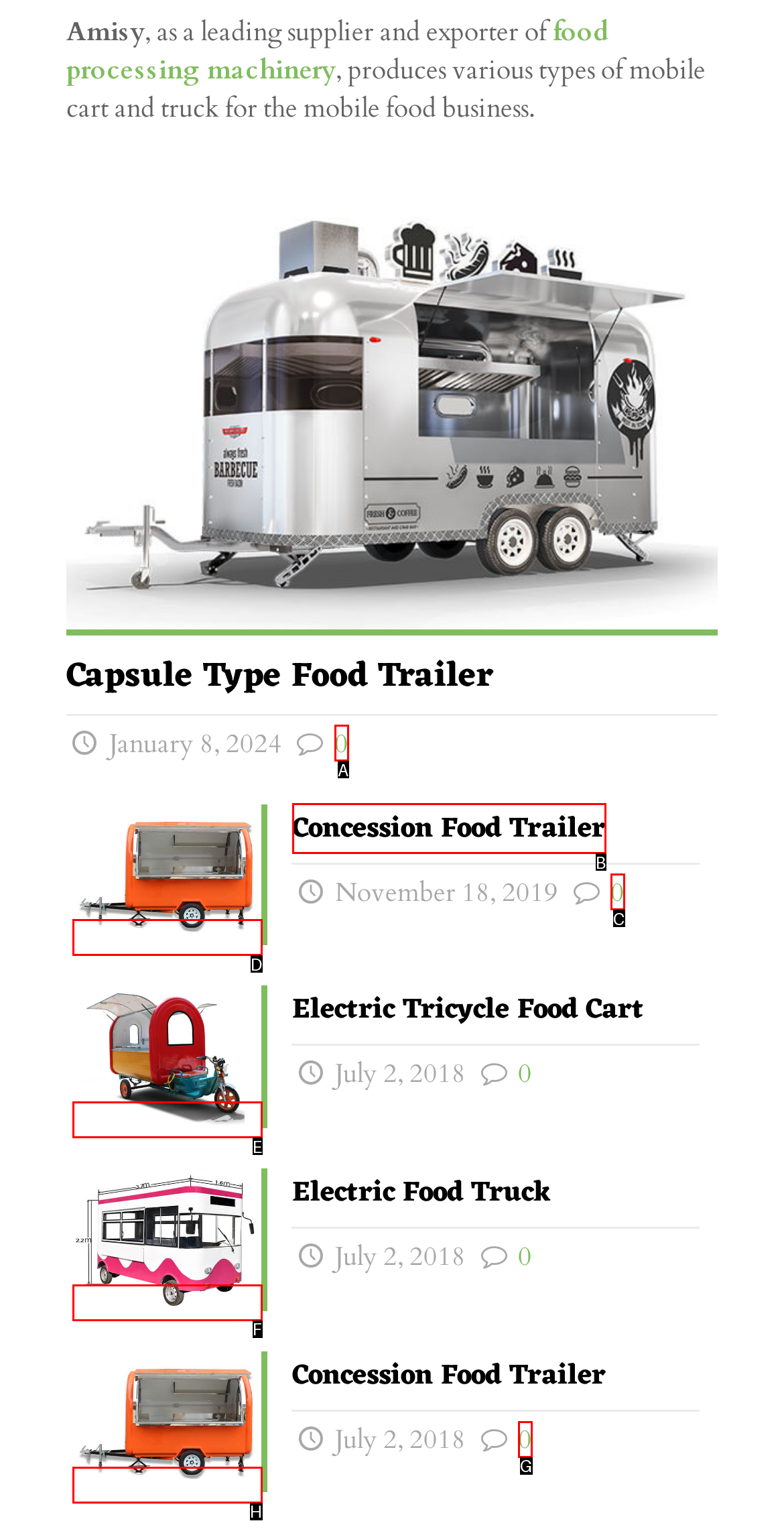Based on the description: 0, identify the matching HTML element. Reply with the letter of the correct option directly.

A